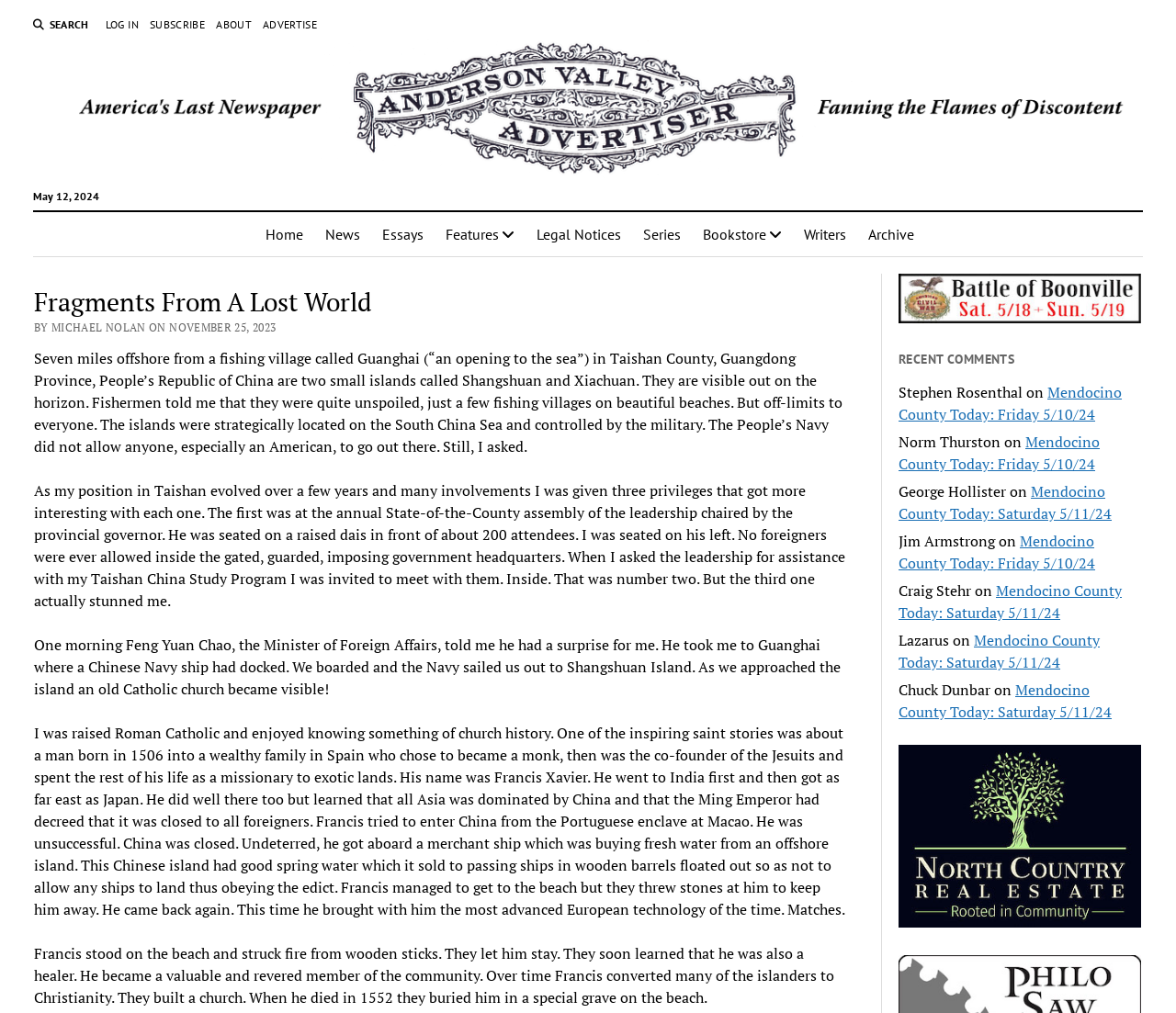Find the bounding box coordinates for the area you need to click to carry out the instruction: "Visit the 'Home' page". The coordinates should be four float numbers between 0 and 1, indicated as [left, top, right, bottom].

[0.216, 0.209, 0.267, 0.253]